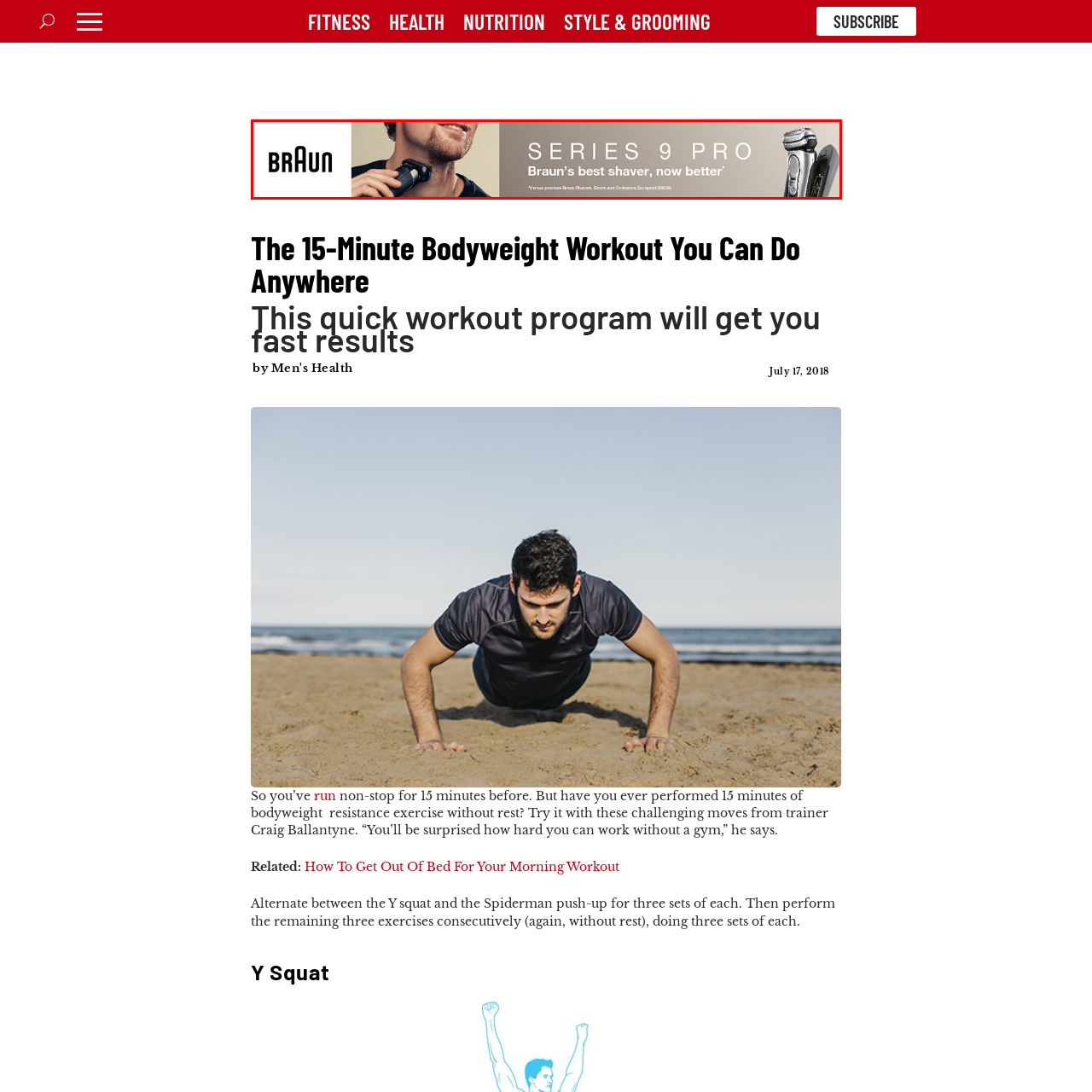Write a detailed description of the image enclosed in the red-bordered box.

The image features a man performing a push-up in a scenic outdoor setting, likely on a beach. This dynamic pose captures the essence of bodyweight exercises, emphasizing strength and fitness. The context suggests it is part of a 15-minute bodyweight workout program, showcasing how effective workouts can be done anywhere, highlighting both convenience and versatility. The surrounding ambiance adds to the motivation and positivity associated with outdoor workouts, making it an inspiring visual for fitness enthusiasts seeking efficient training routines.